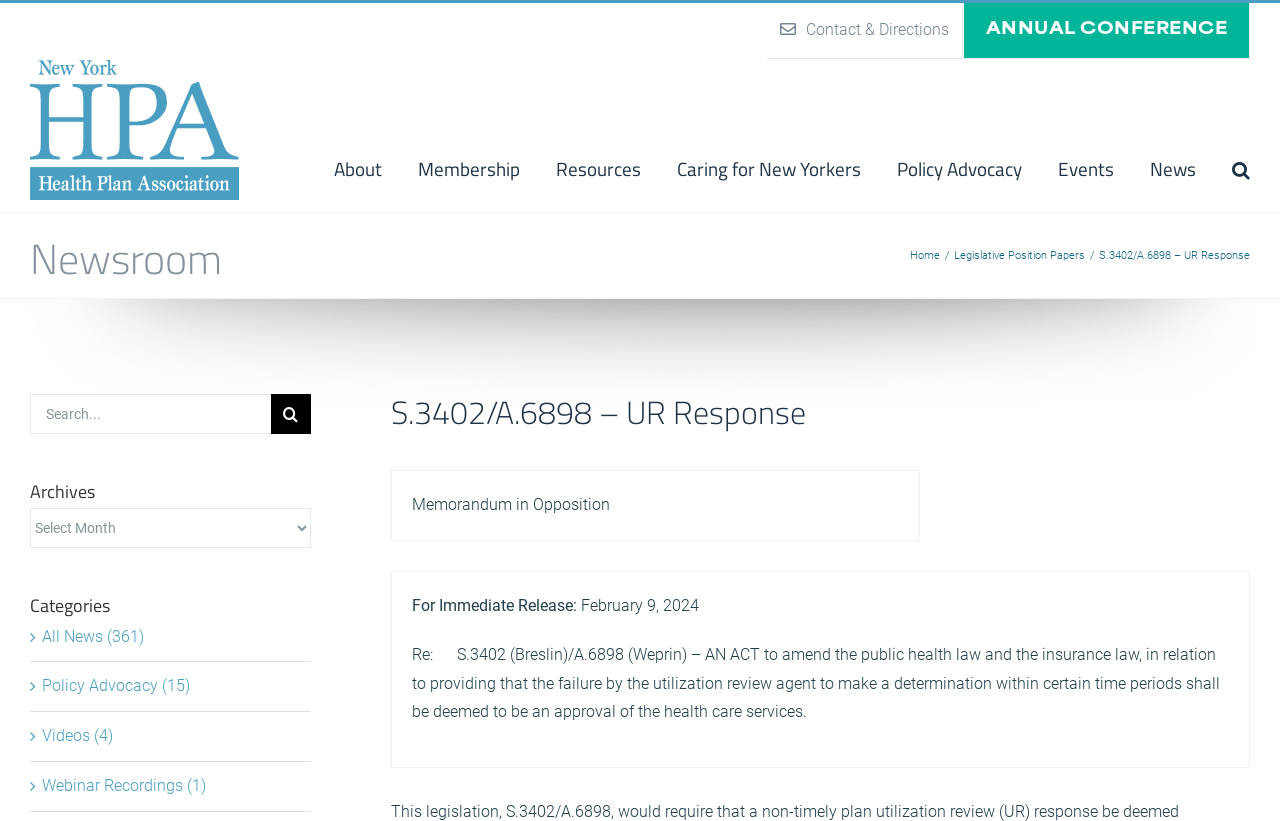Using the element description About, predict the bounding box coordinates for the UI element. Provide the coordinates in (top-left x, top-left y, bottom-right x, bottom-right y) format with values ranging from 0 to 1.

[0.261, 0.155, 0.298, 0.257]